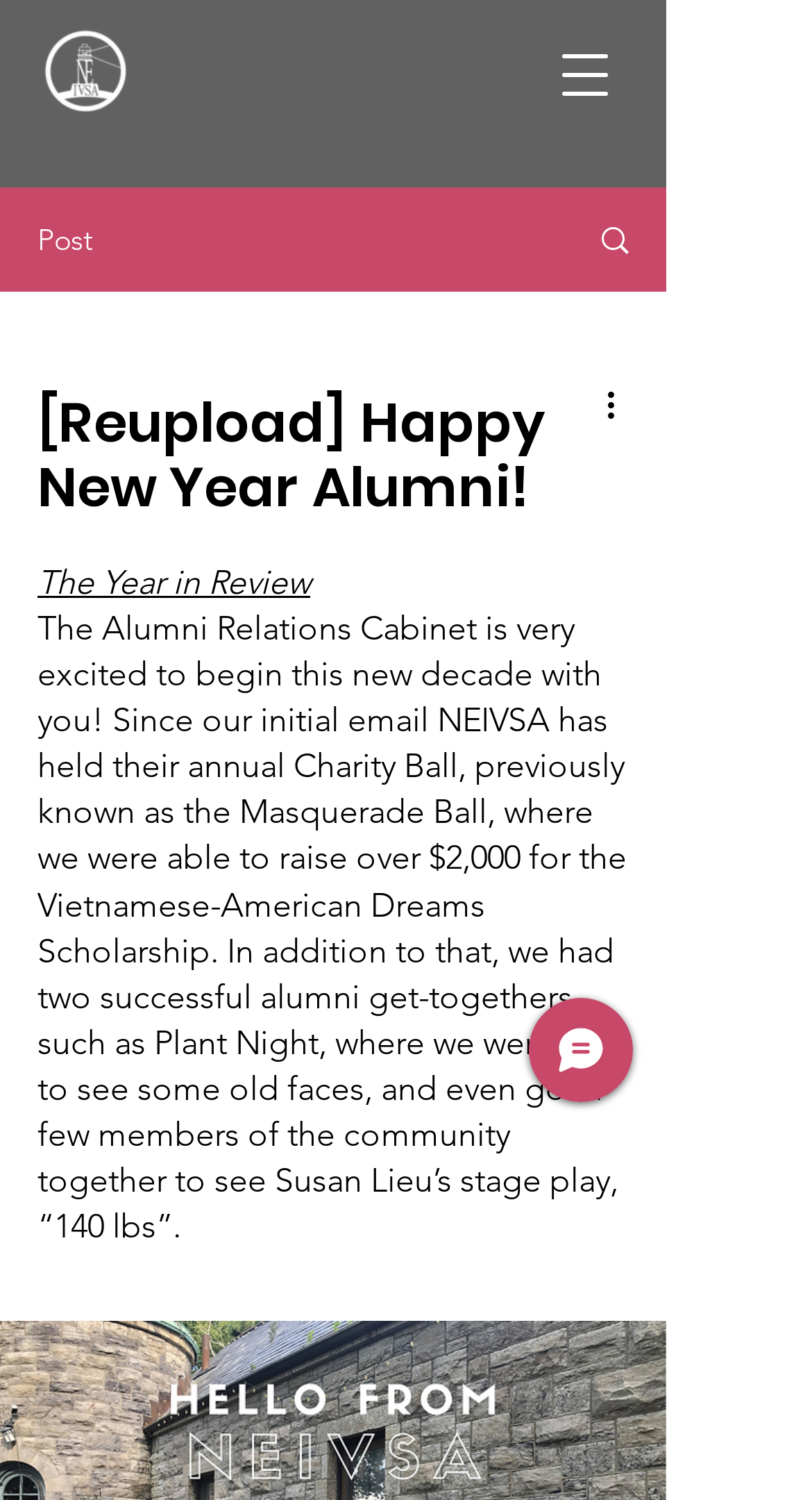Given the description Bites, predict the bounding box coordinates of the UI element. Ensure the coordinates are in the format (top-left x, top-left y, bottom-right x, bottom-right y) and all values are between 0 and 1.

None